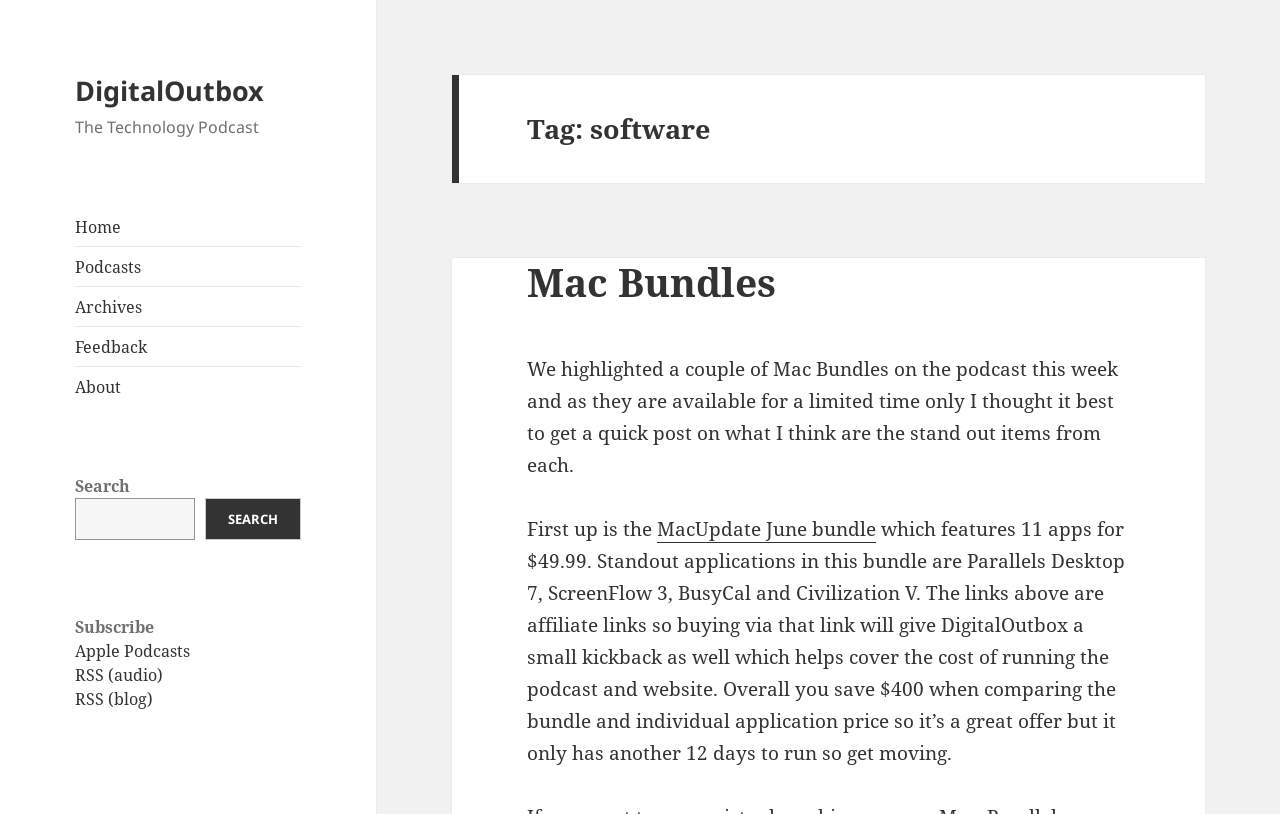Refer to the image and provide an in-depth answer to the question:
What is the name of the Mac Bundle mentioned in the article?

I found the answer by reading the StaticText element that mentions 'MacUpdate June bundle' as one of the standout items in the bundle.